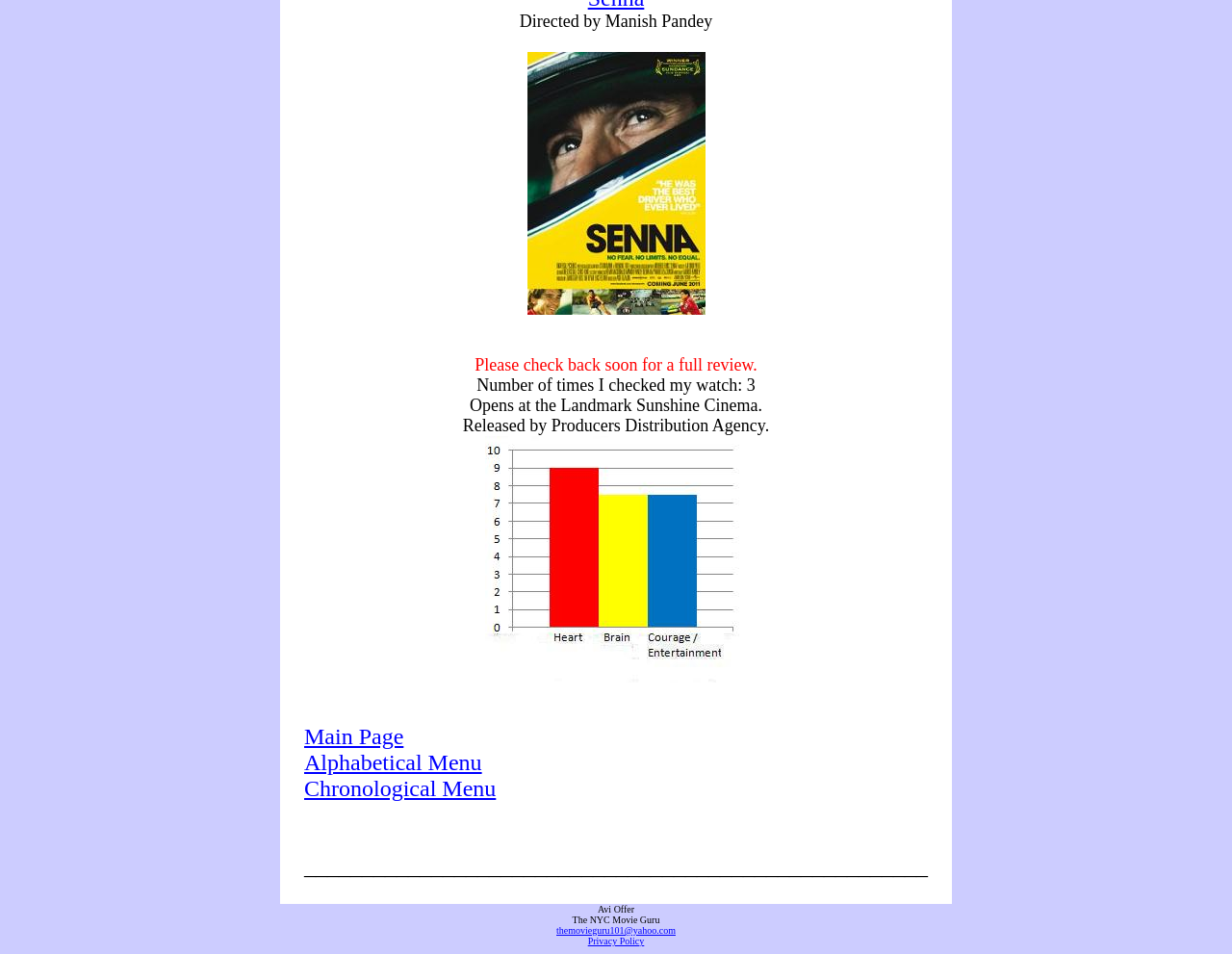Respond with a single word or phrase for the following question: 
What is the name of the reviewer?

Avi Offer